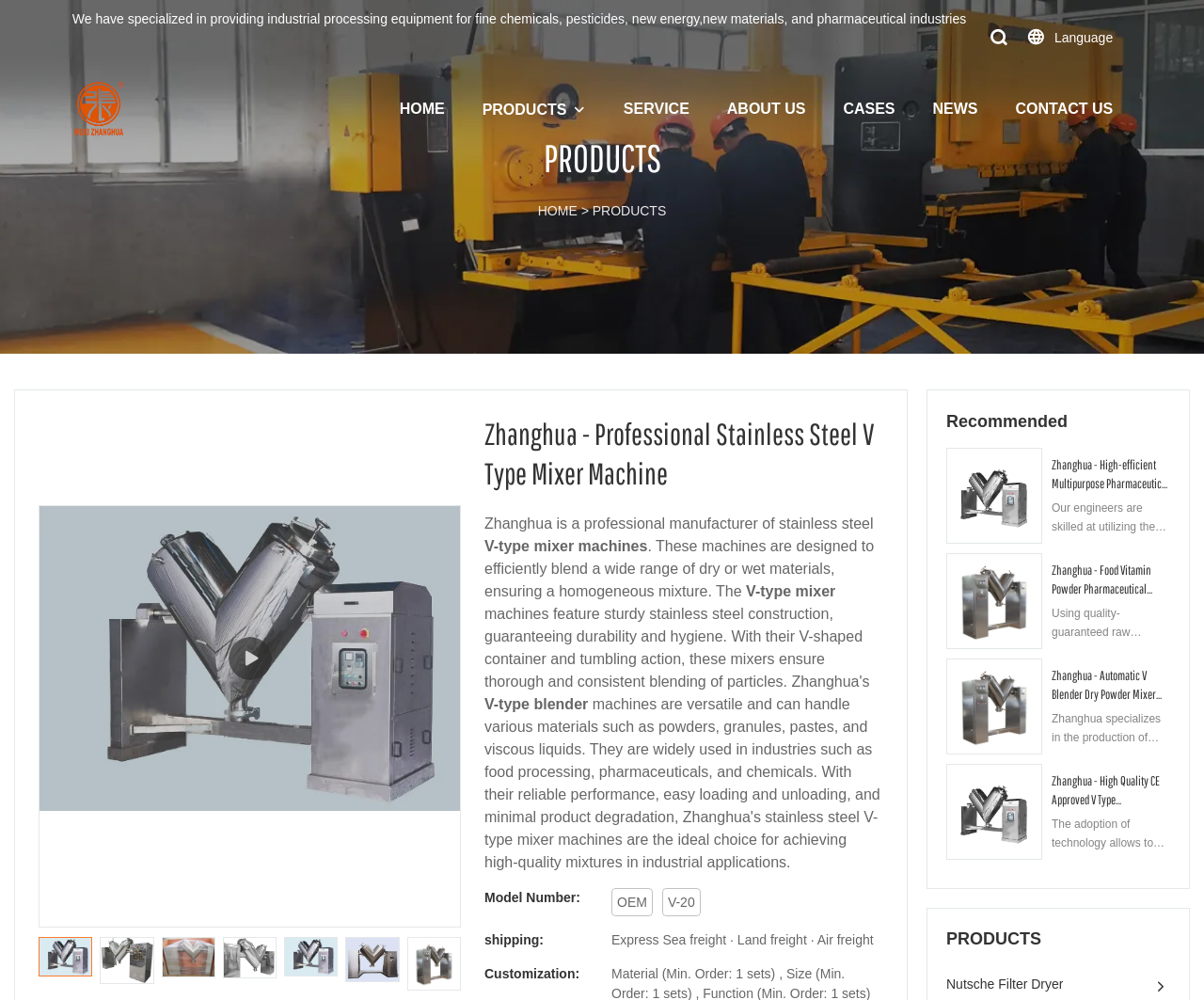What type of mixer machine is Zhanghua specialized in?
Please analyze the image and answer the question with as much detail as possible.

Based on the webpage content, Zhanghua is a professional manufacturer of stainless steel V-type mixer machines, which are designed to efficiently blend a wide range of dry or wet materials, ensuring a homogeneous mixture.